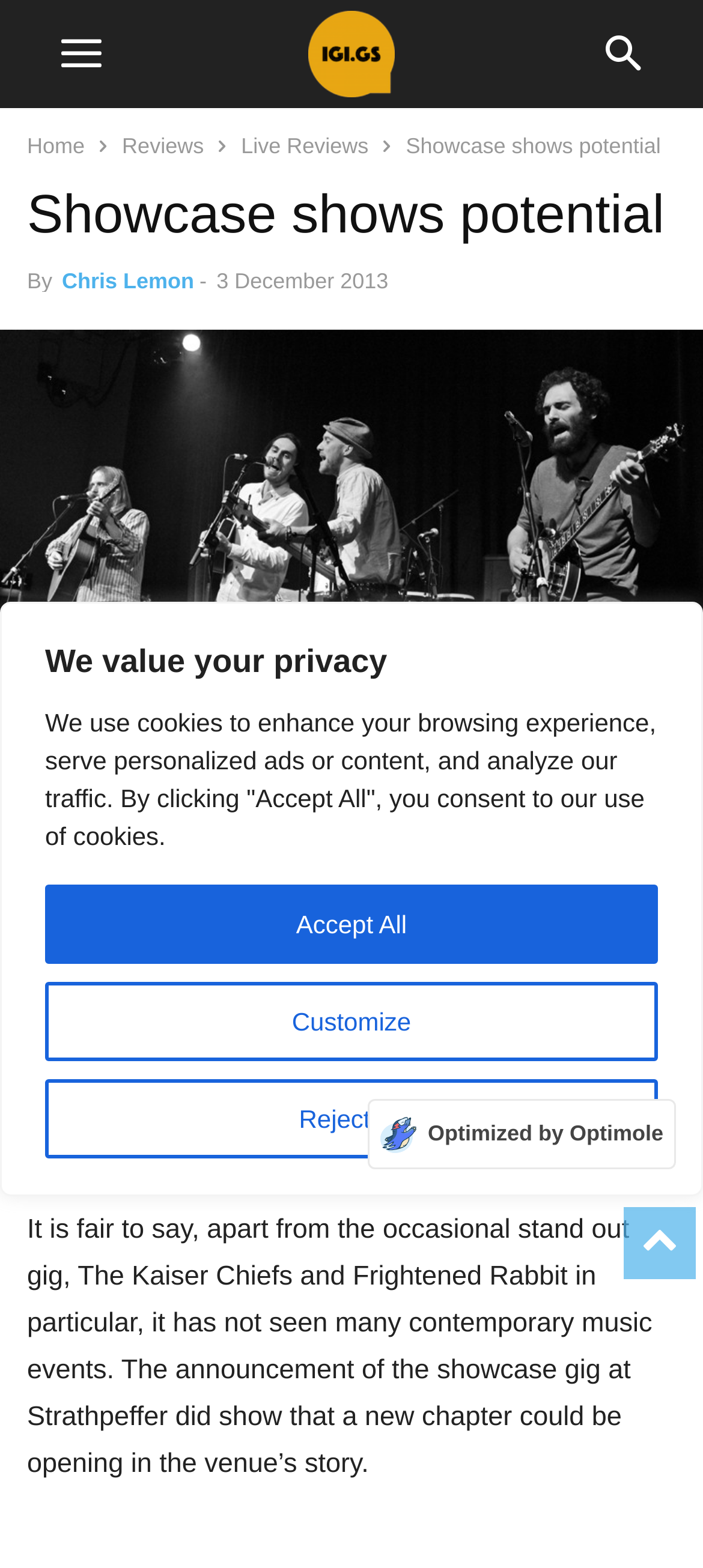Identify the bounding box coordinates for the element you need to click to achieve the following task: "Click the Reviews link". Provide the bounding box coordinates as four float numbers between 0 and 1, in the form [left, top, right, bottom].

[0.174, 0.085, 0.29, 0.101]